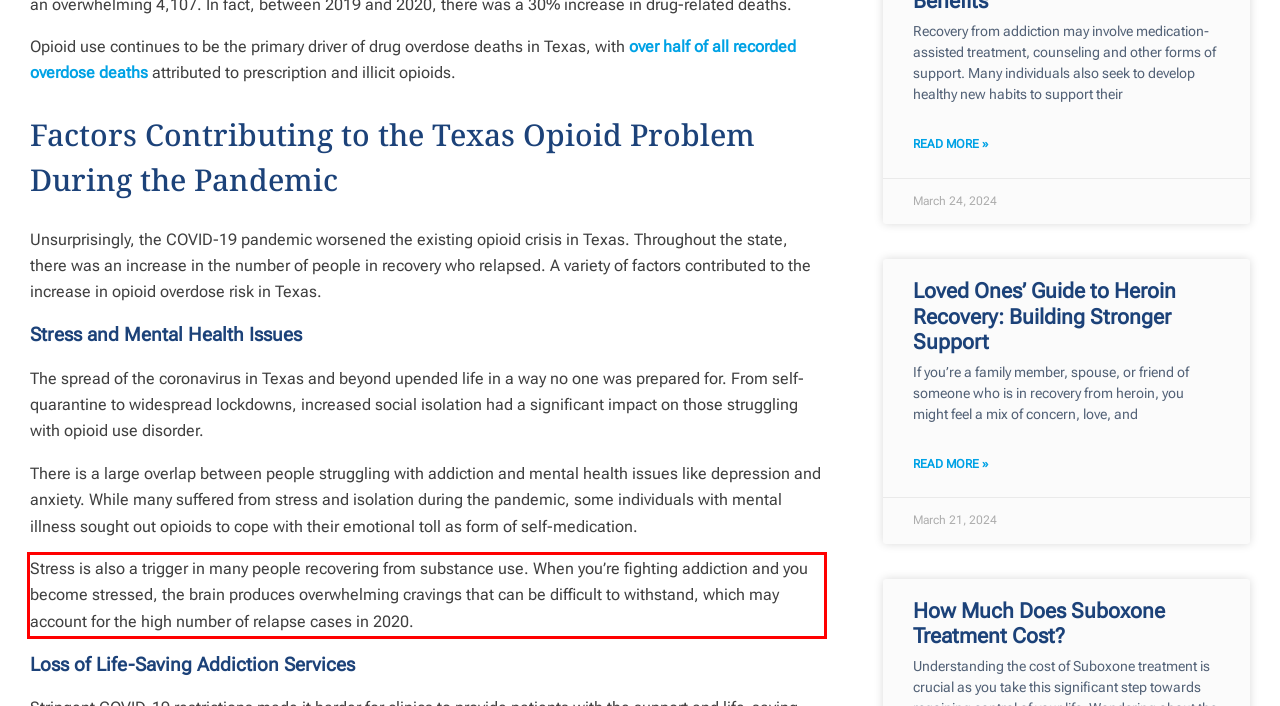Within the screenshot of the webpage, locate the red bounding box and use OCR to identify and provide the text content inside it.

Stress is also a trigger in many people recovering from substance use. When you’re fighting addiction and you become stressed, the brain produces overwhelming cravings that can be difficult to withstand, which may account for the high number of relapse cases in 2020.